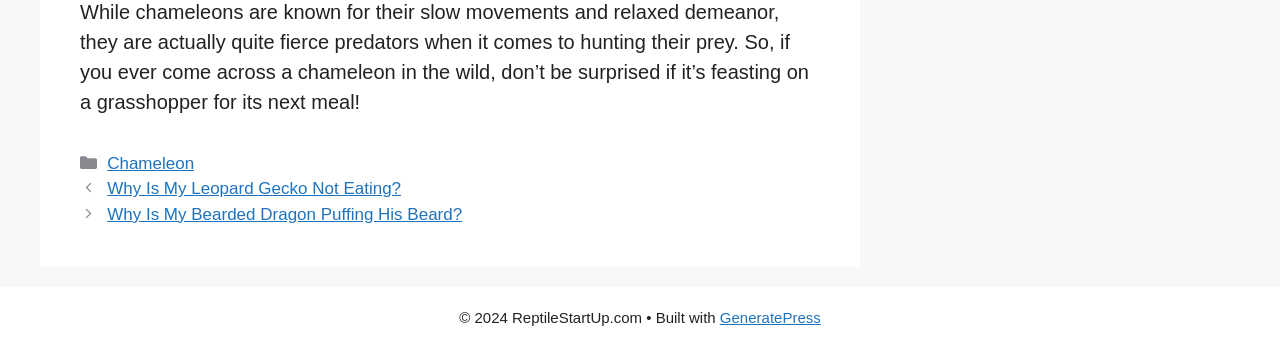Please specify the bounding box coordinates in the format (top-left x, top-left y, bottom-right x, bottom-right y), with values ranging from 0 to 1. Identify the bounding box for the UI component described as follows: GeneratePress

[0.562, 0.884, 0.641, 0.932]